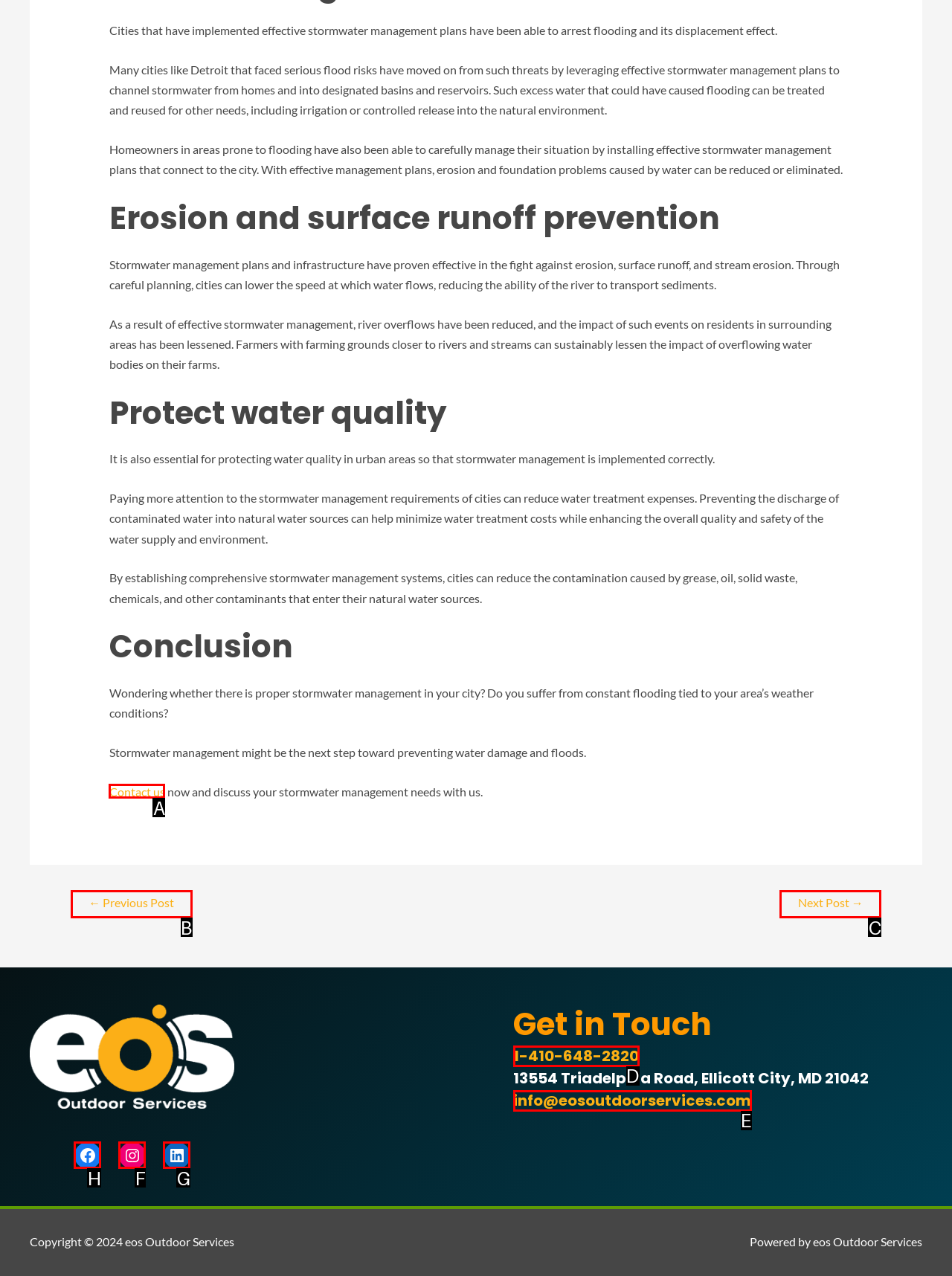Select the letter of the UI element you need to click to complete this task: Click the 'LOGIN / REGISTER' link.

None